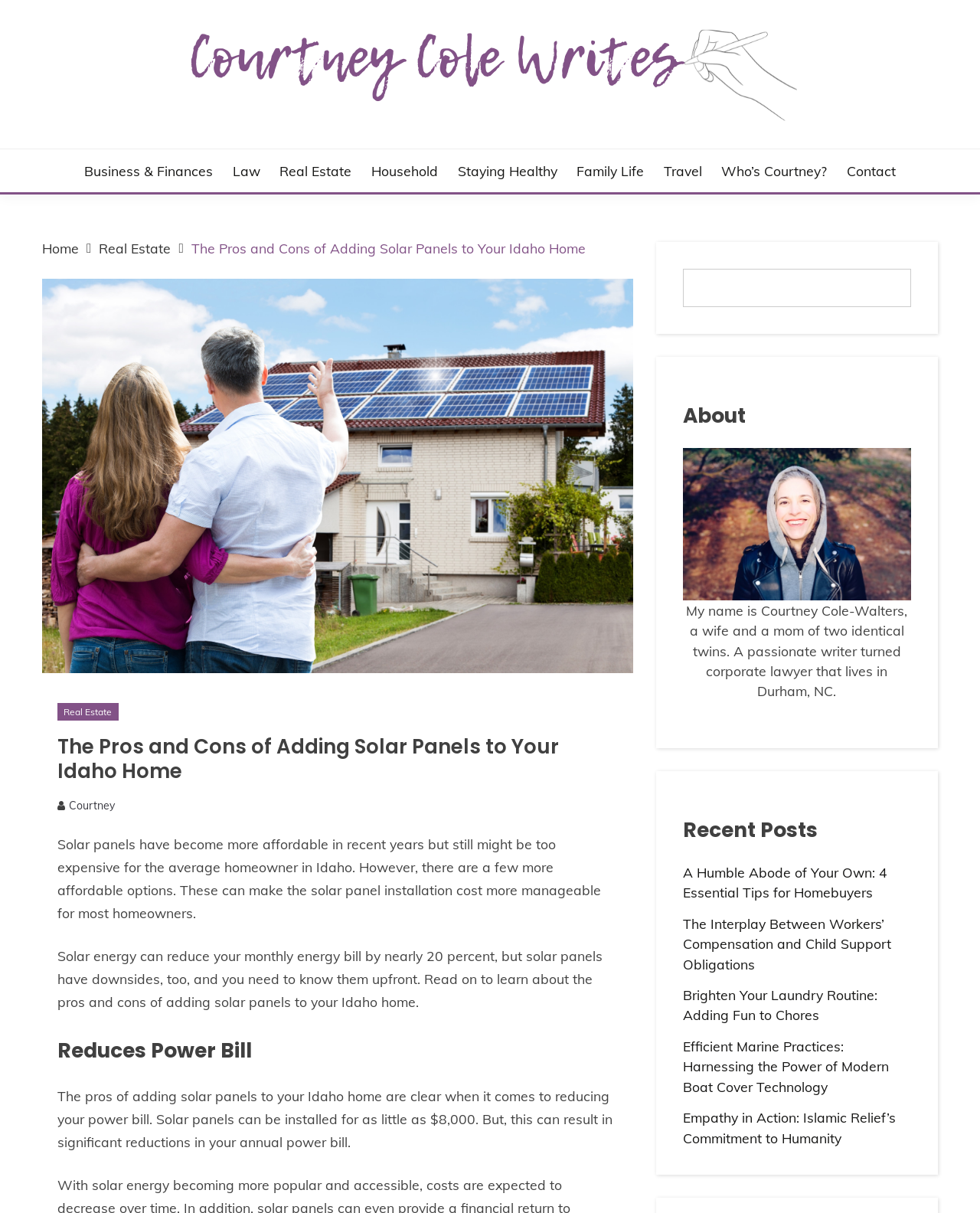Could you specify the bounding box coordinates for the clickable section to complete the following instruction: "go to Courtney Cole Writes homepage"?

[0.043, 0.022, 0.957, 0.1]